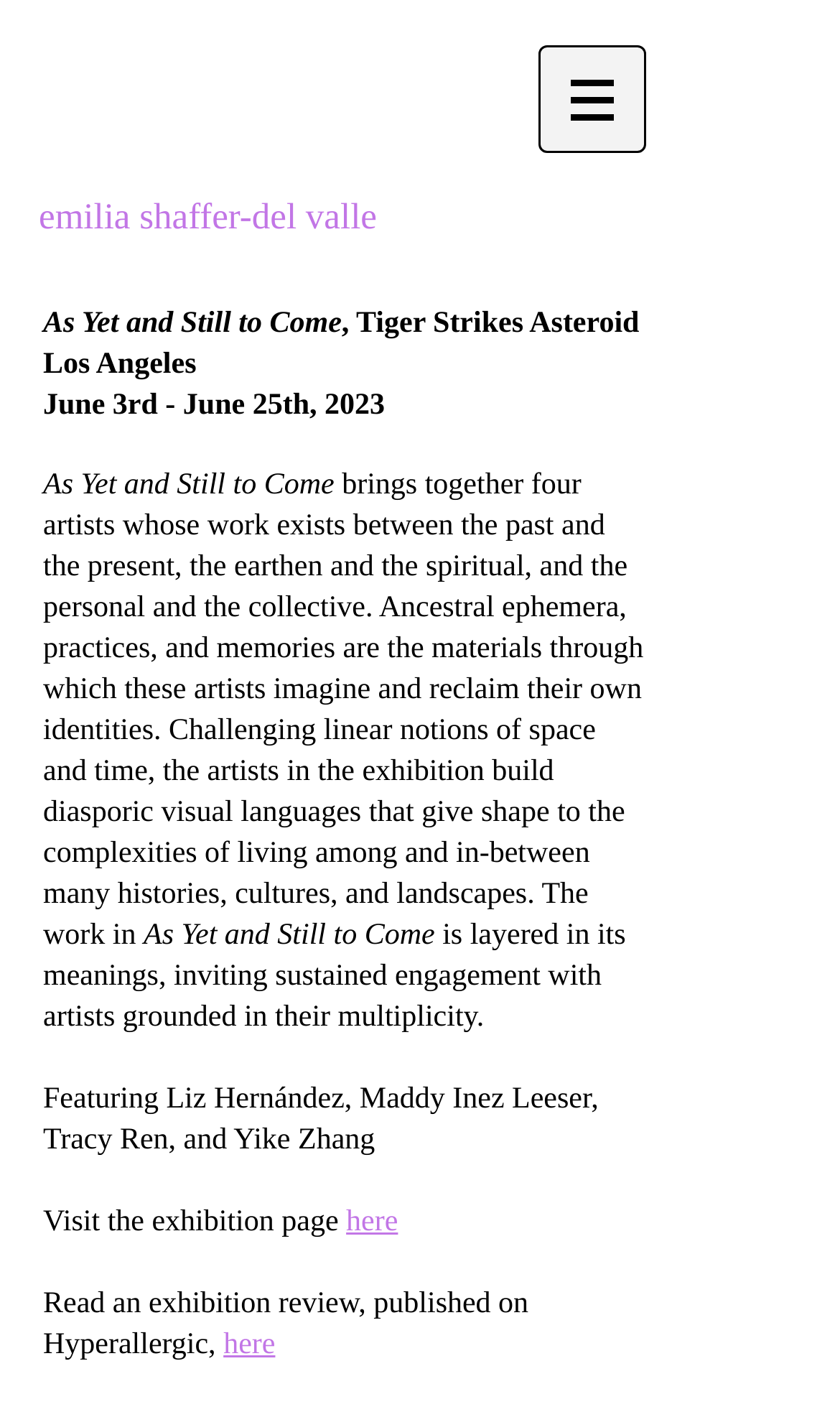Describe all visible elements and their arrangement on the webpage.

The webpage appears to be an art exhibition page, showcasing the event "As Yet and Still to Come" at Tiger Strikes Asteroid Los Angeles. At the top, there is a navigation menu labeled "Site" with a button that has a popup menu, accompanied by a small image. 

Below the navigation menu, the artist's name "emilia shaffer-del valle" is displayed prominently. The title of the exhibition "As Yet and Still to Come" is written in a larger font, followed by the location and dates of the event. 

A brief description of the exhibition is provided, explaining that it brings together four artists whose work explores the intersection of past and present, earth and spirit, and personal and collective identities. The text is divided into several paragraphs, with the artists' names listed at the bottom: Liz Hernández, Maddy Inez Leeser, Tracy Ren, and Yike Zhang.

There are two links on the page: one to visit the exhibition page and another to read an exhibition review published on Hyperallergic. The links are placed at the bottom of the page, with the review link positioned slightly to the right of the exhibition page link.